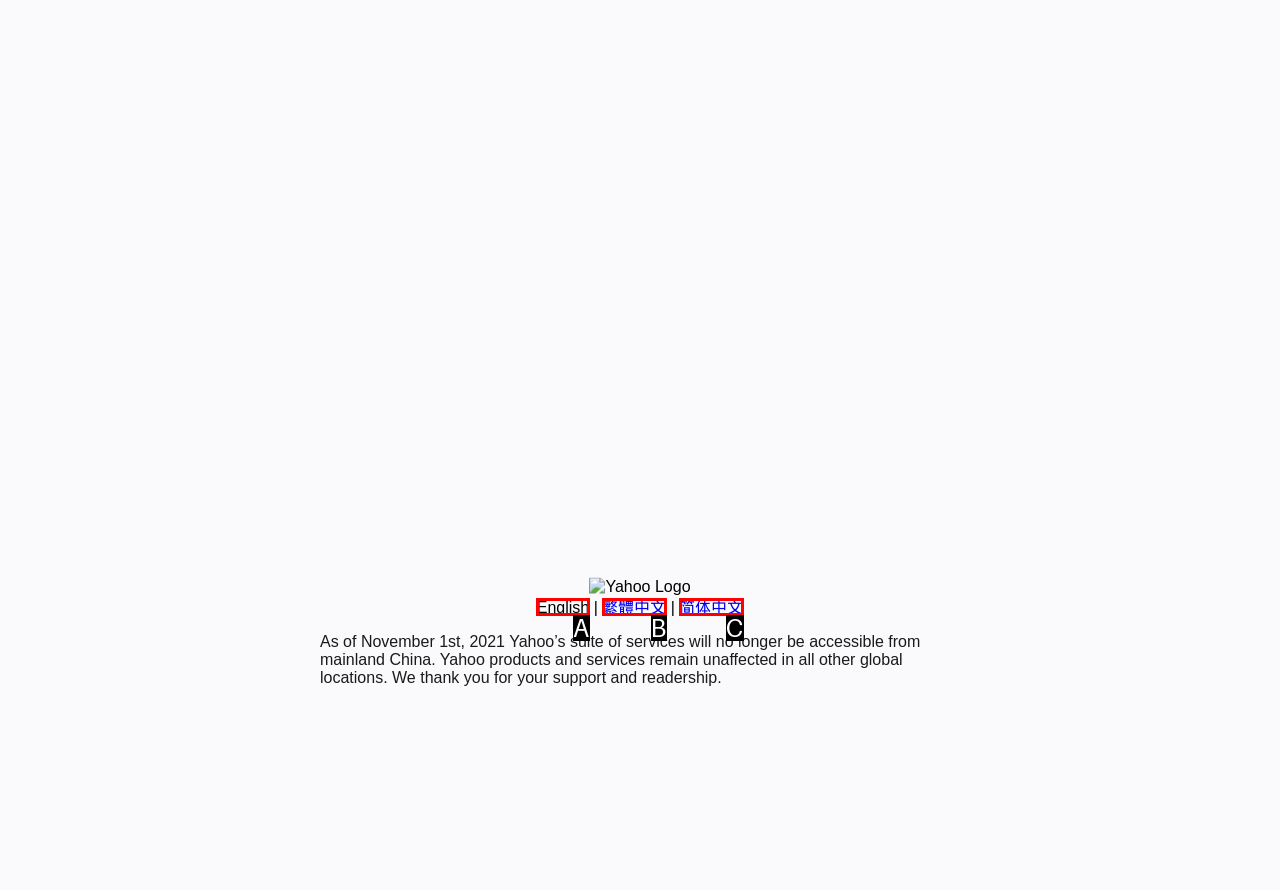Select the letter of the option that corresponds to: 简体中文
Provide the letter from the given options.

C